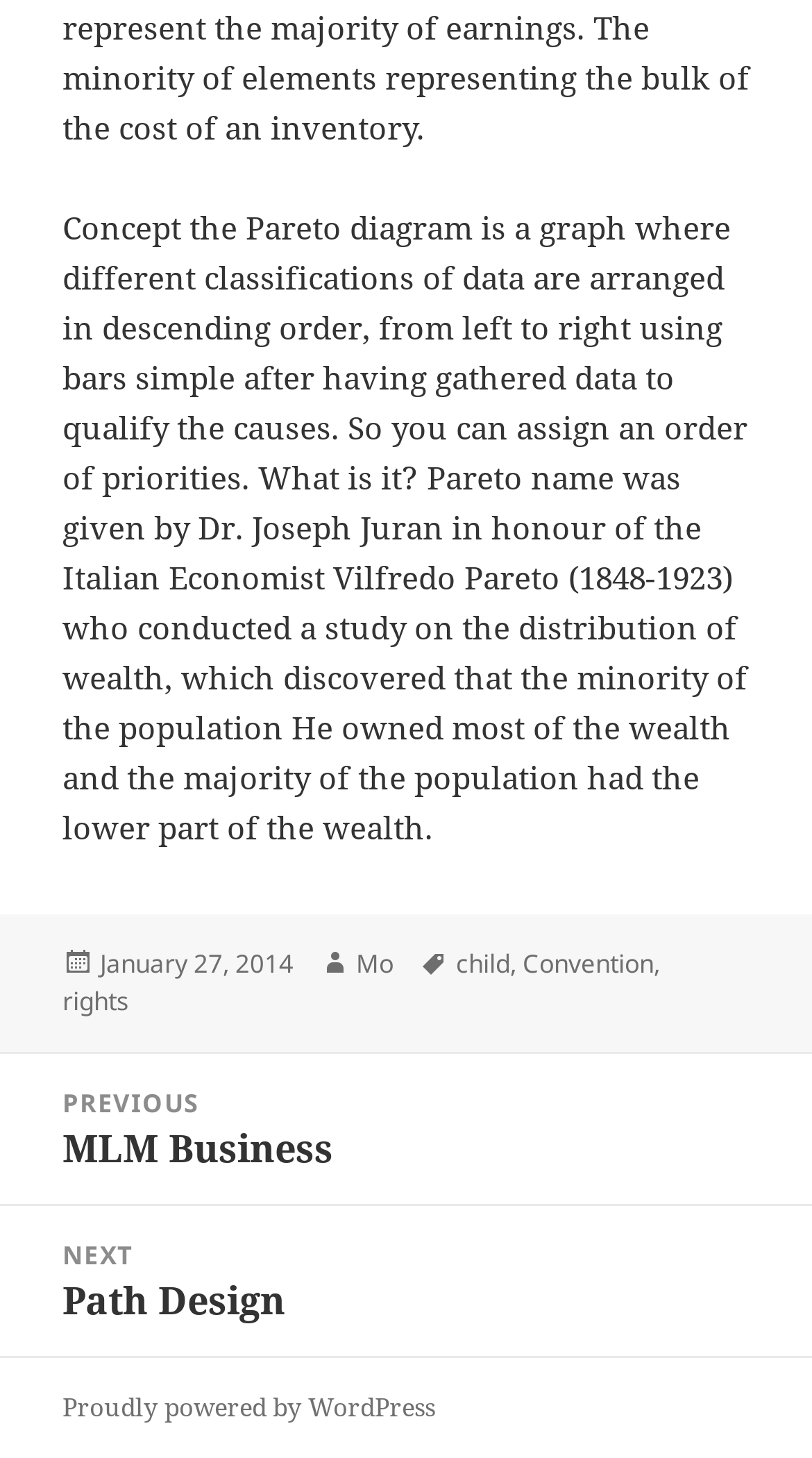Can you identify the bounding box coordinates of the clickable region needed to carry out this instruction: 'View previous post'? The coordinates should be four float numbers within the range of 0 to 1, stated as [left, top, right, bottom].

[0.0, 0.723, 1.0, 0.825]